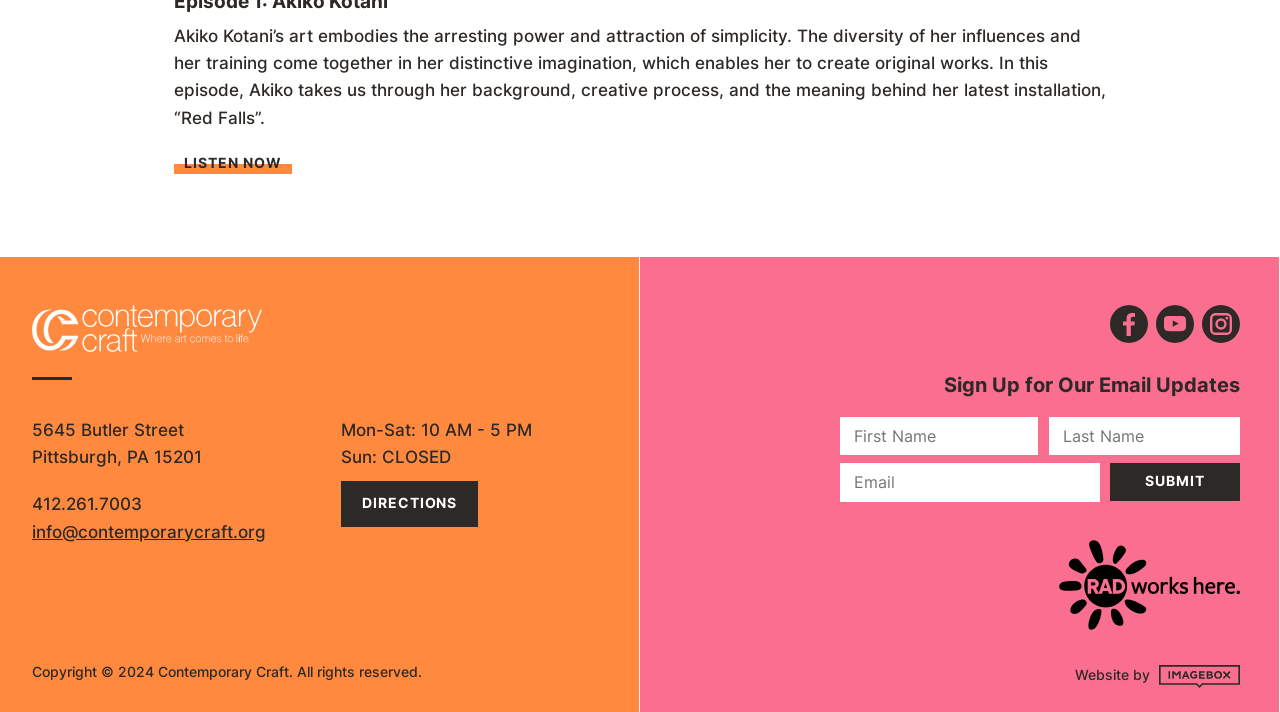Ascertain the bounding box coordinates for the UI element detailed here: "name="input_2" placeholder="Email"". The coordinates should be provided as [left, top, right, bottom] with each value being a float between 0 and 1.

[0.656, 0.651, 0.859, 0.705]